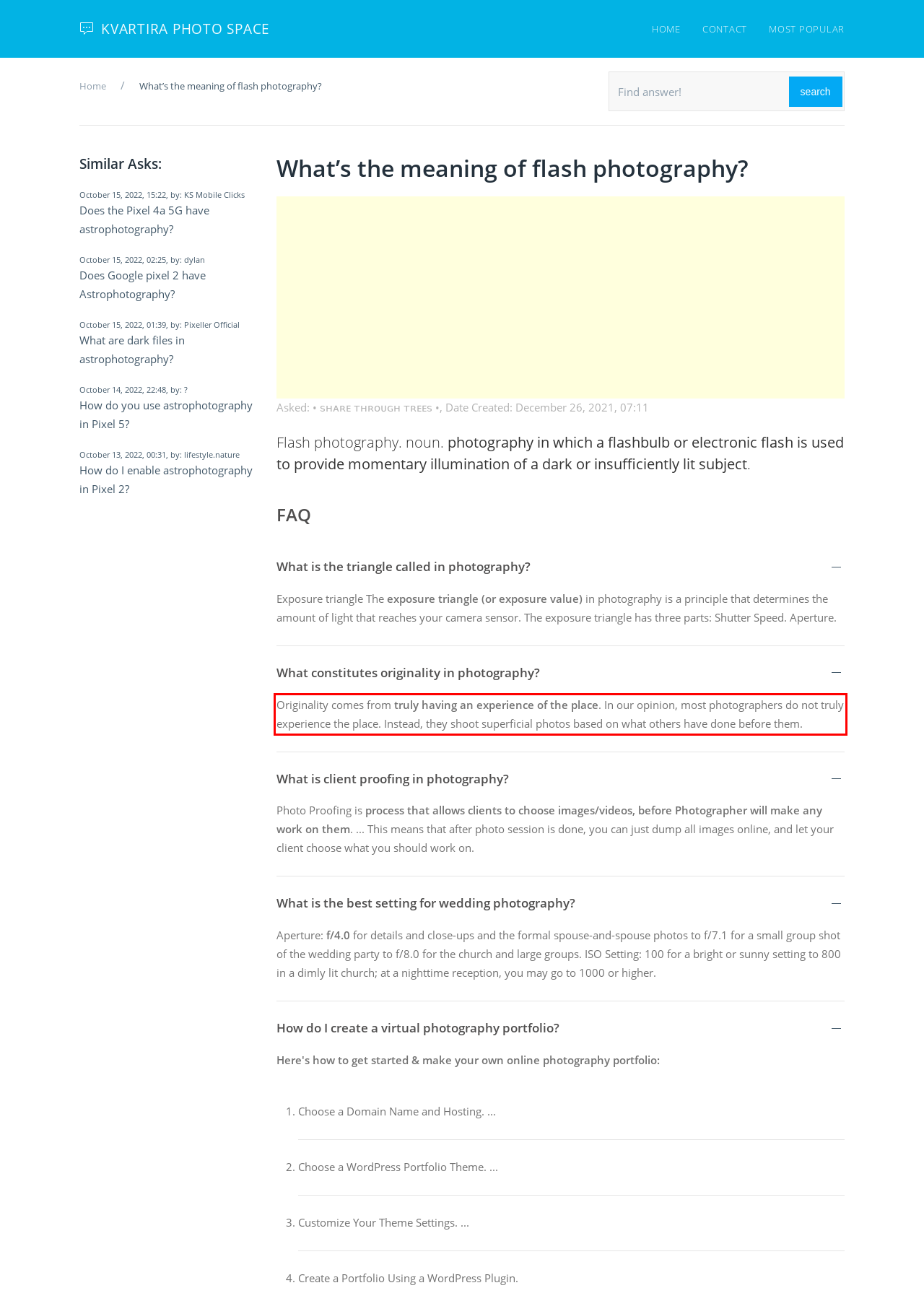You are given a screenshot of a webpage with a UI element highlighted by a red bounding box. Please perform OCR on the text content within this red bounding box.

Originality comes from truly having an experience of the place. In our opinion, most photographers do not truly experience the place. Instead, they shoot superficial photos based on what others have done before them.